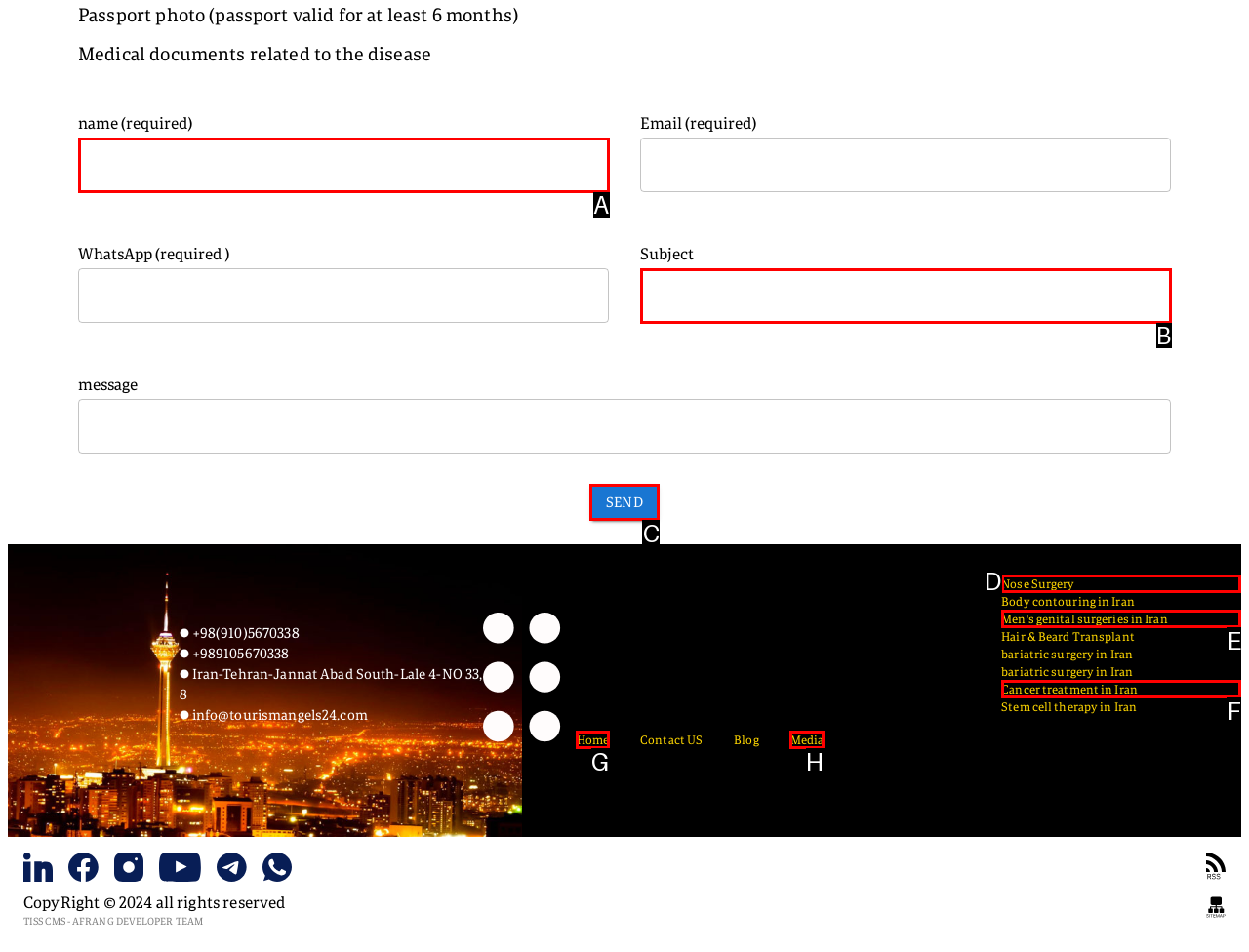To complete the task: Click on the 'Home' link, select the appropriate UI element to click. Respond with the letter of the correct option from the given choices.

None